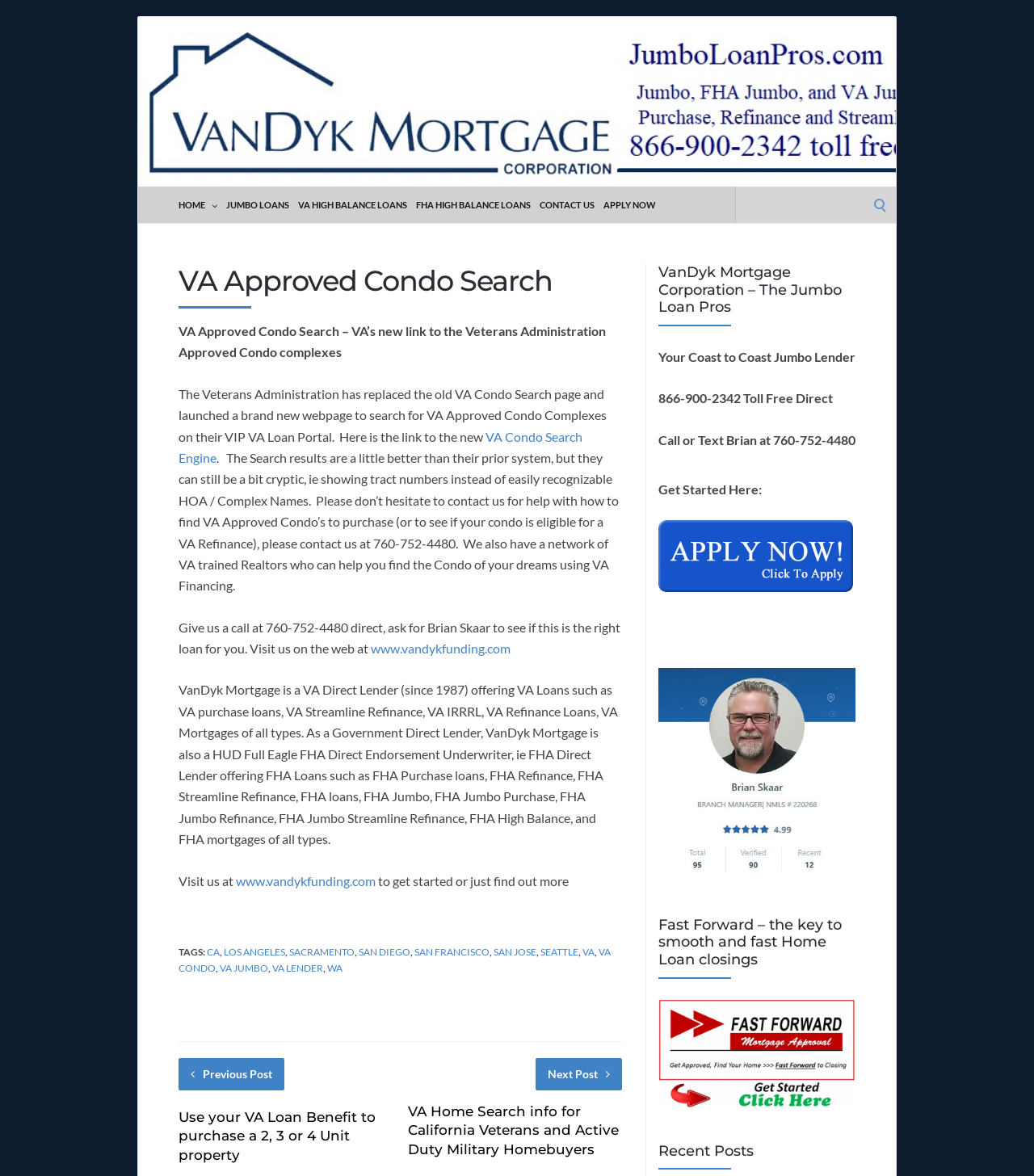Please predict the bounding box coordinates of the element's region where a click is necessary to complete the following instruction: "Visit the VA Condo Search Engine". The coordinates should be represented by four float numbers between 0 and 1, i.e., [left, top, right, bottom].

[0.173, 0.364, 0.563, 0.396]